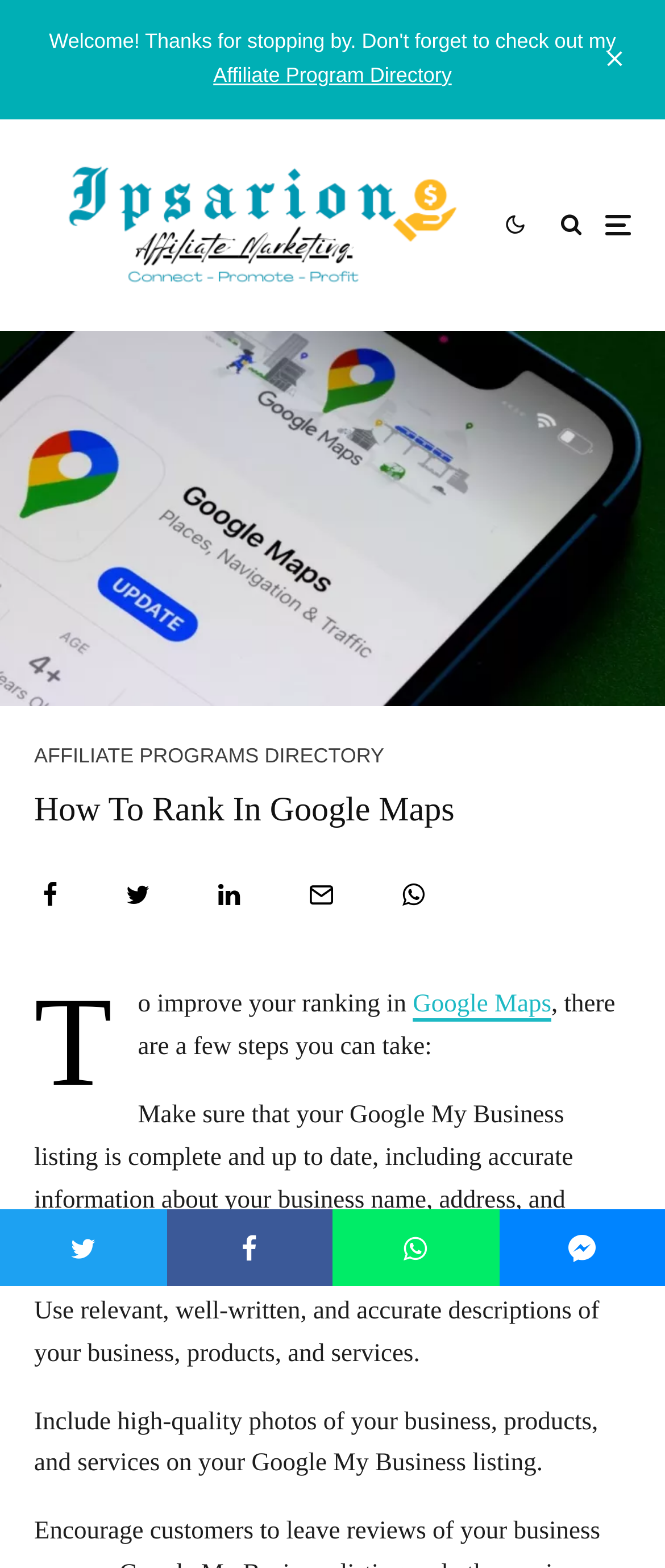Extract the primary headline from the webpage and present its text.

How To Rank In Google Maps